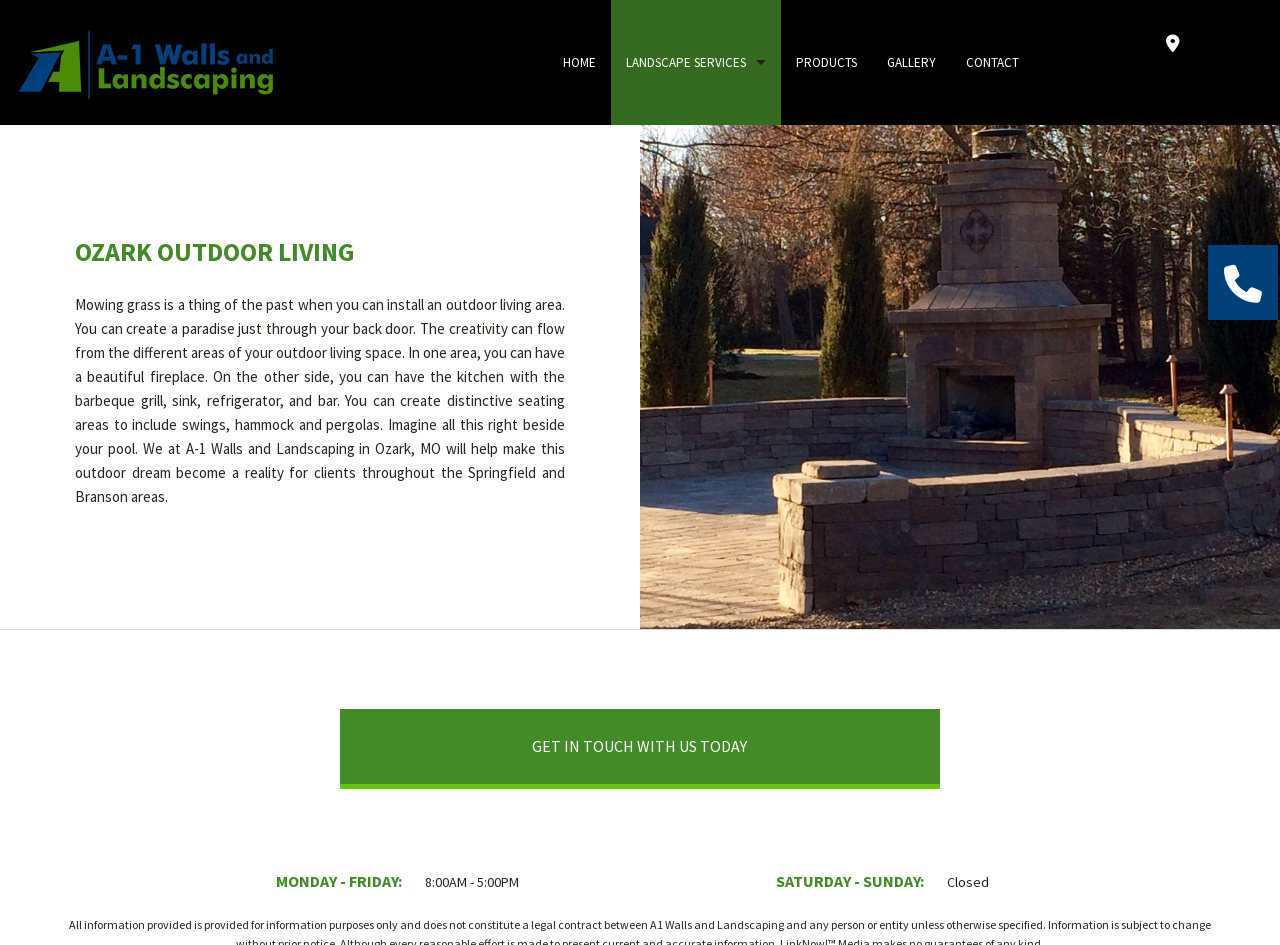Pinpoint the bounding box coordinates of the area that must be clicked to complete this instruction: "View GALLERY".

[0.682, 0.0, 0.743, 0.132]